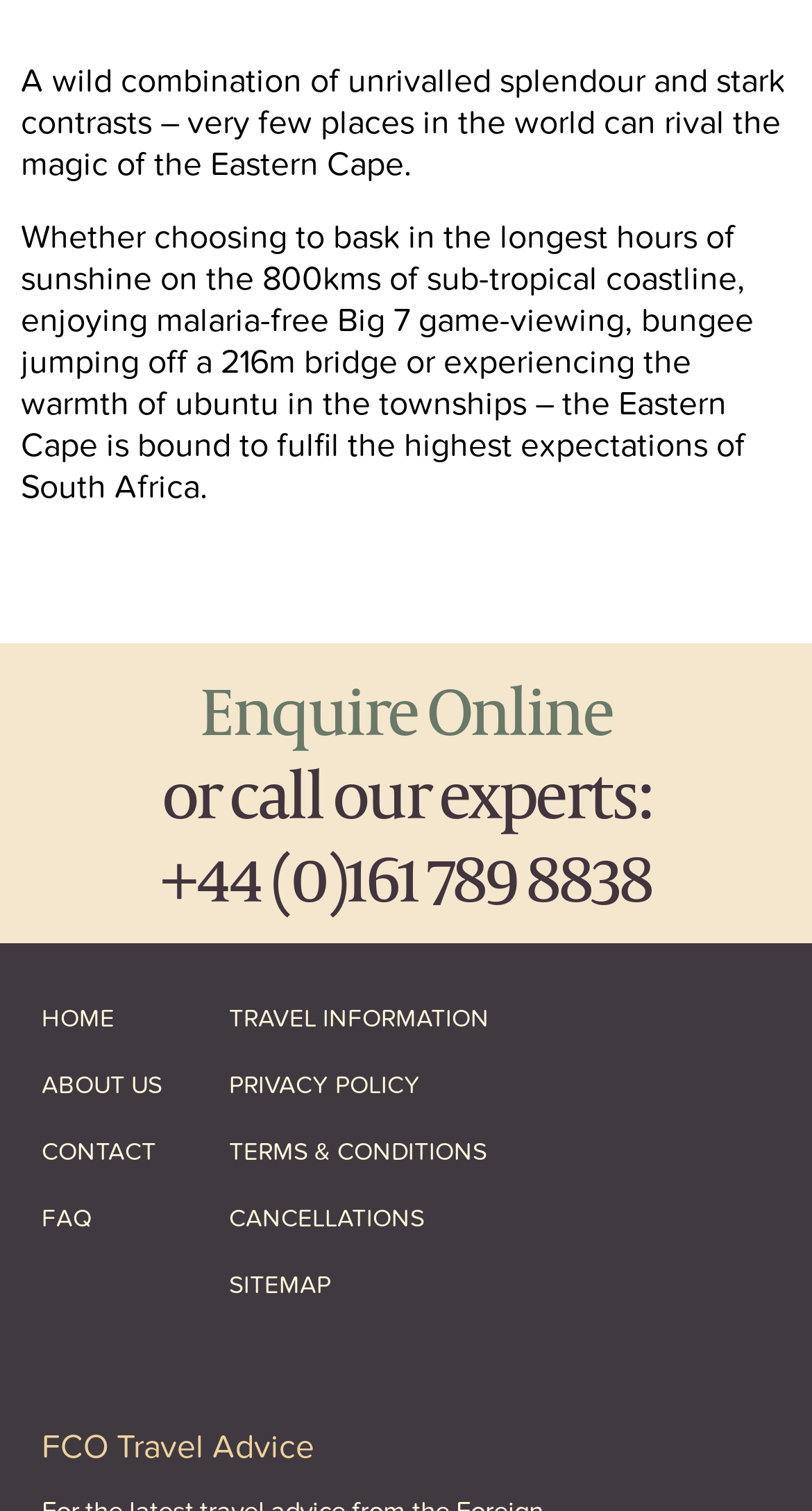Please specify the bounding box coordinates of the clickable region to carry out the following instruction: "Call the experts". The coordinates should be four float numbers between 0 and 1, in the format [left, top, right, bottom].

[0.198, 0.549, 0.802, 0.609]